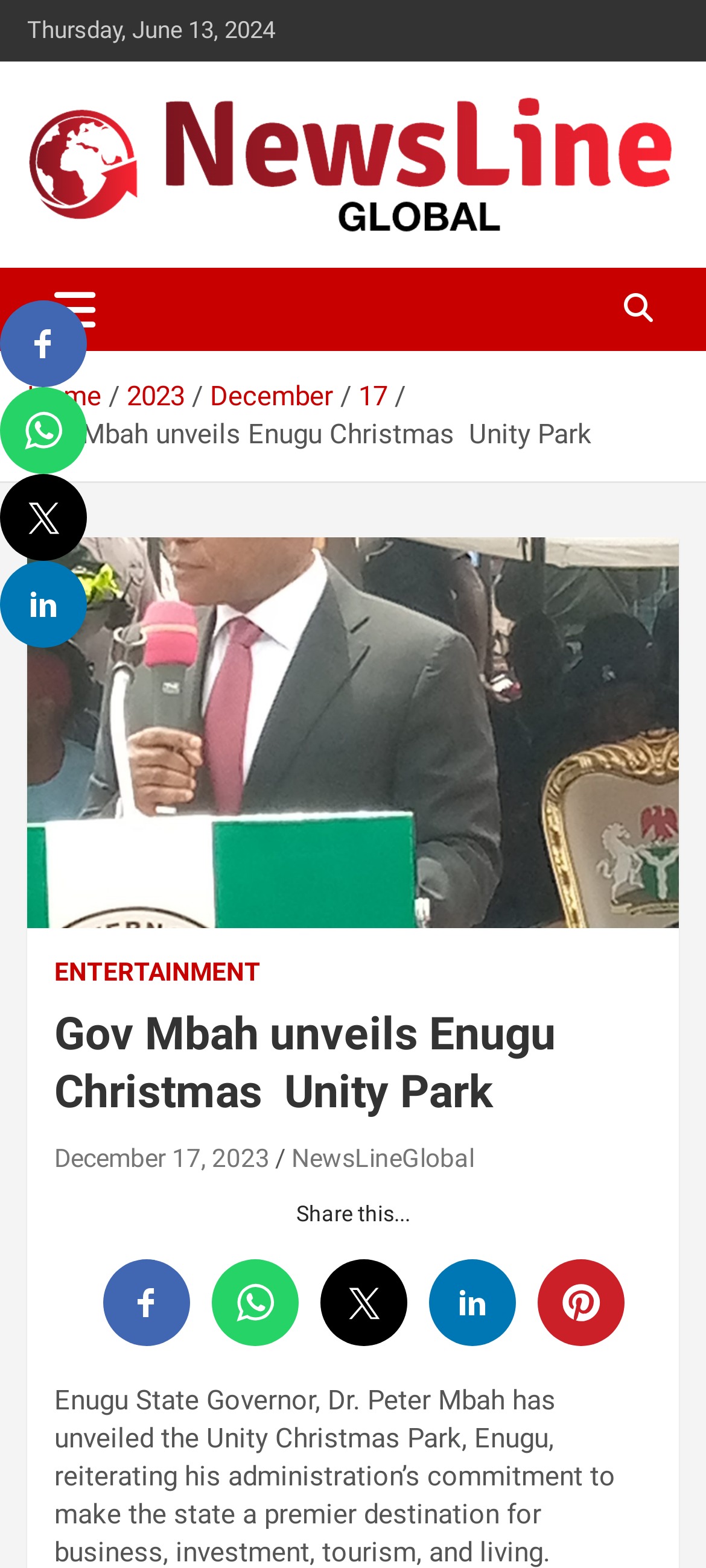What is the governor's name in the news article?
Please provide a comprehensive answer based on the details in the screenshot.

I found the governor's name in the news article by reading the title of the article, which says 'Gov Mbah unveils Enugu Christmas Unity Park'.